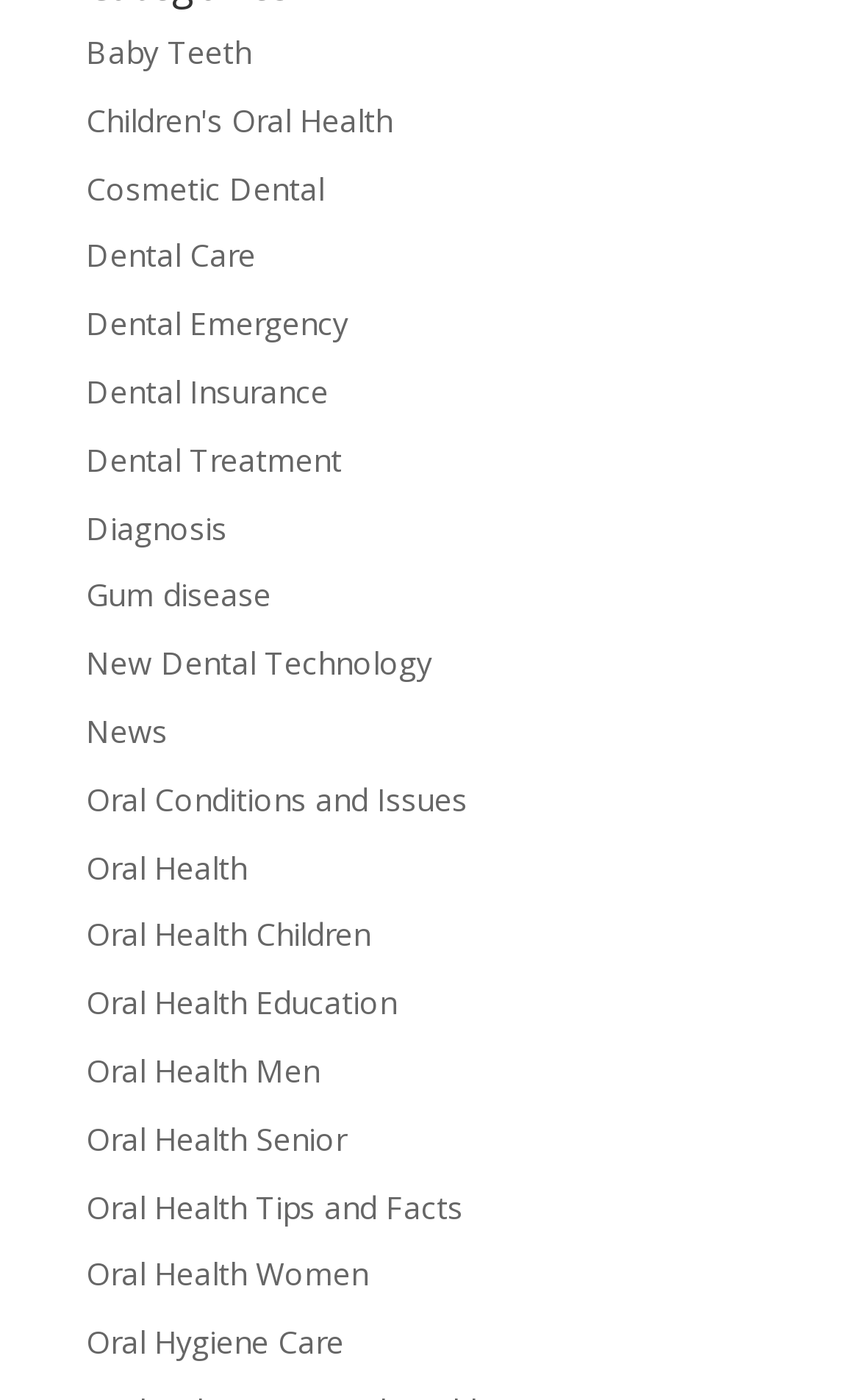Bounding box coordinates are specified in the format (top-left x, top-left y, bottom-right x, bottom-right y). All values are floating point numbers bounded between 0 and 1. Please provide the bounding box coordinate of the region this sentence describes: Oral Health Men

[0.1, 0.75, 0.372, 0.78]